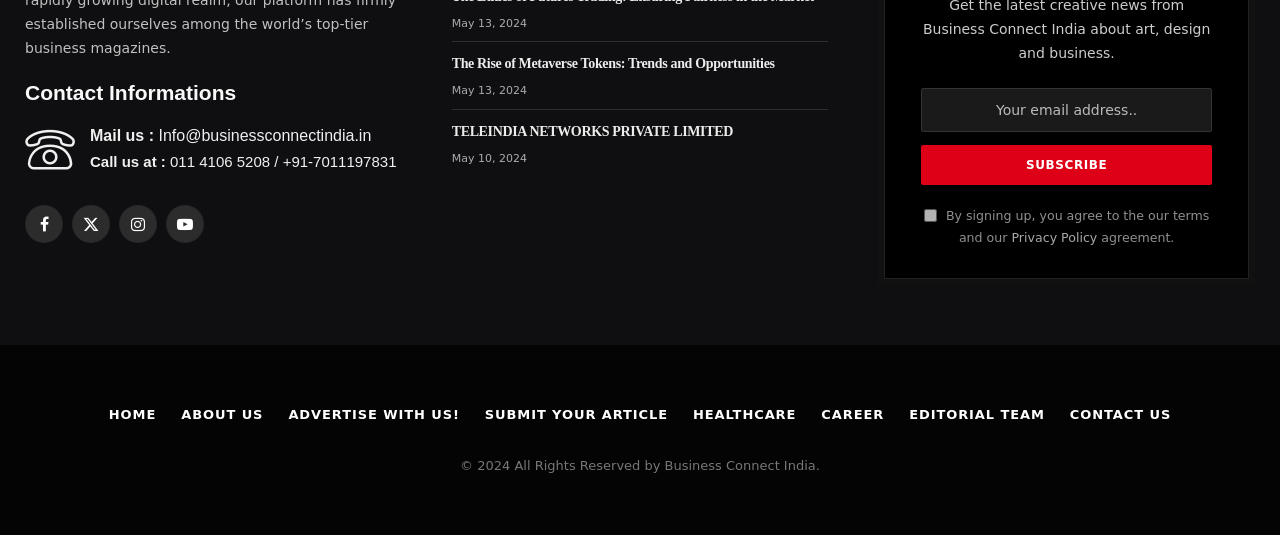Given the description "TELEINDIA NETWORKS PRIVATE LIMITED", provide the bounding box coordinates of the corresponding UI element.

[0.353, 0.227, 0.647, 0.265]